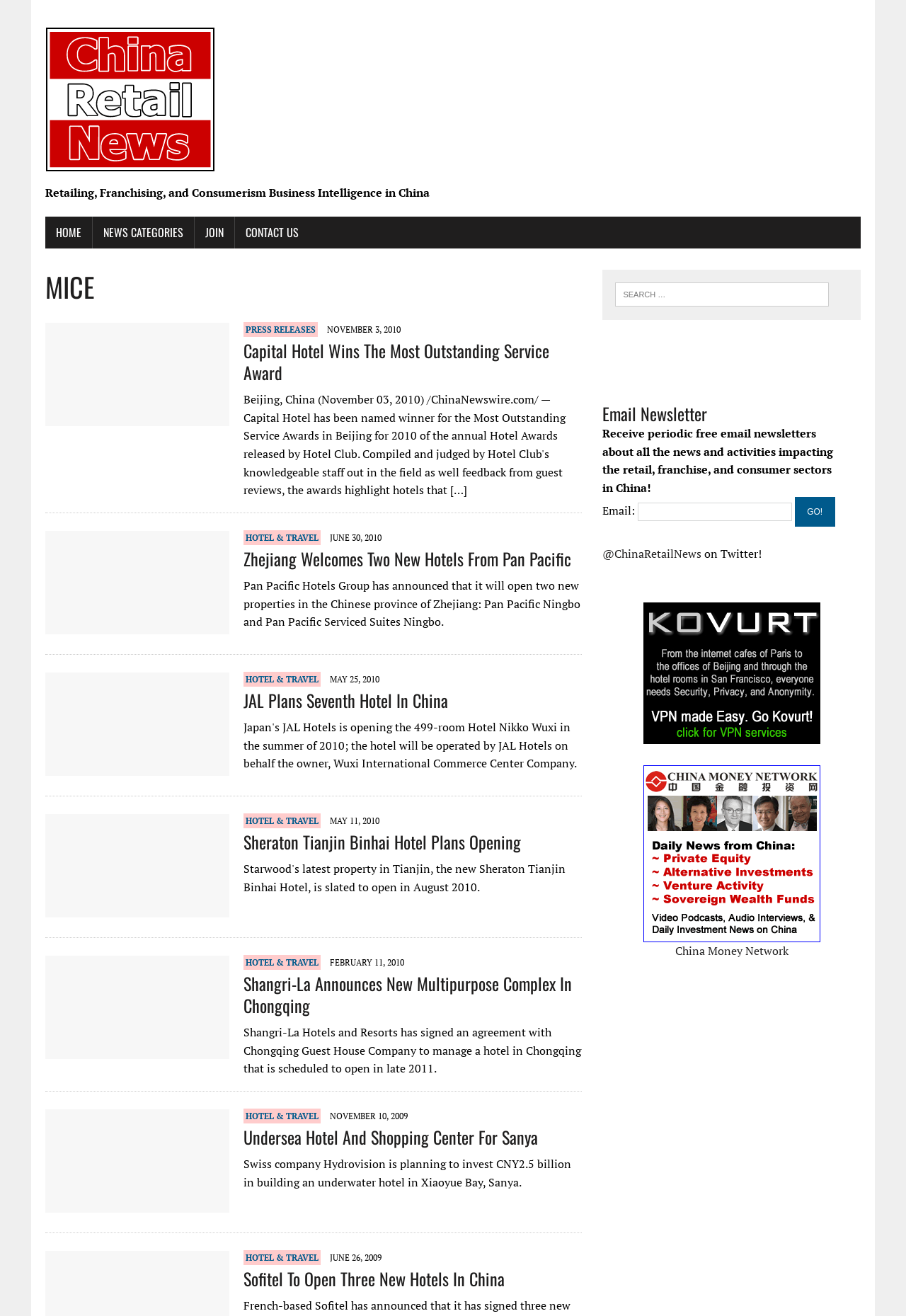What is the main topic of this website?
Refer to the image and respond with a one-word or short-phrase answer.

Retailing, Franchising, and Consumerism